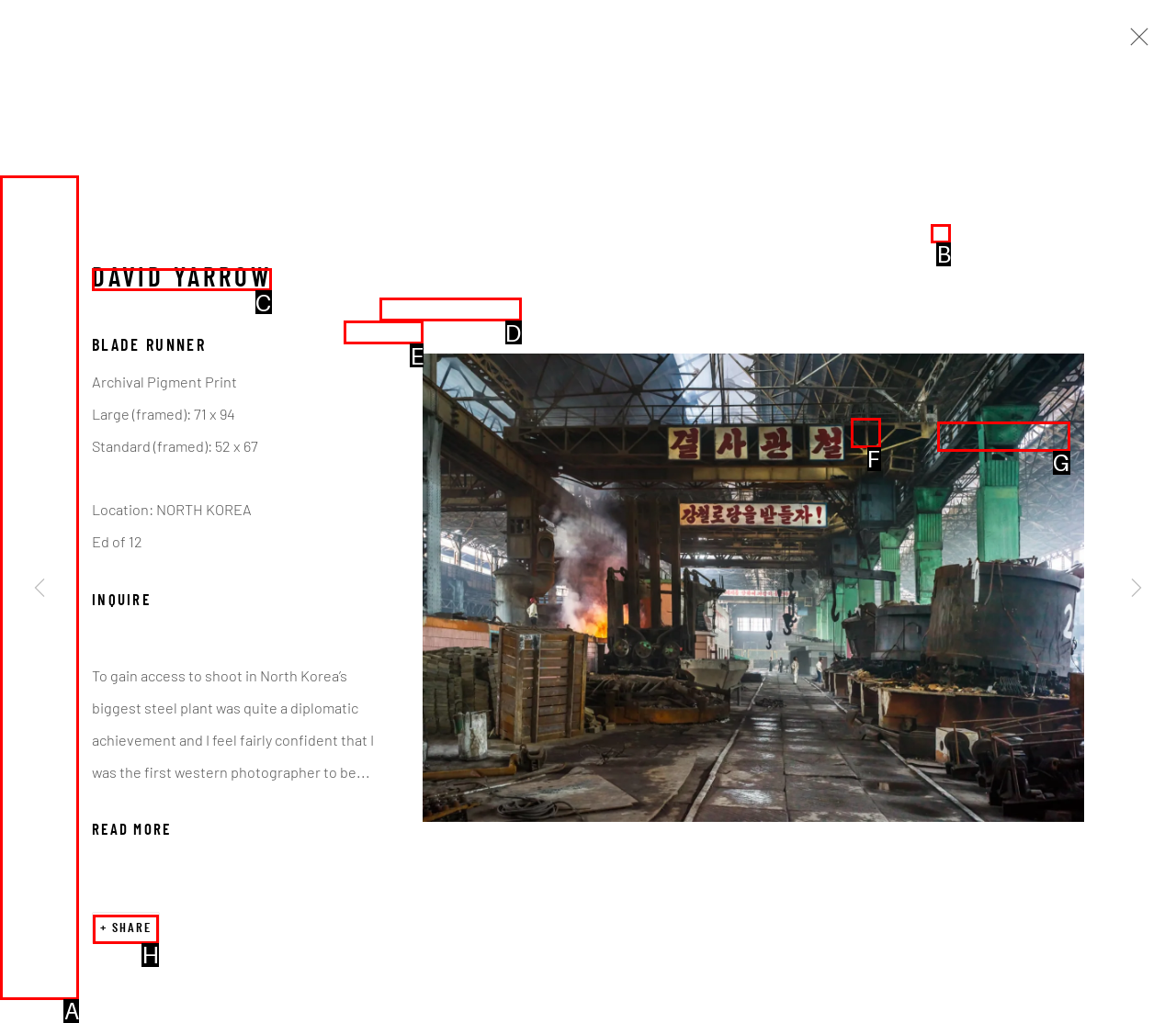Identify the correct UI element to click to follow this instruction: Go to previous artwork
Respond with the letter of the appropriate choice from the displayed options.

A